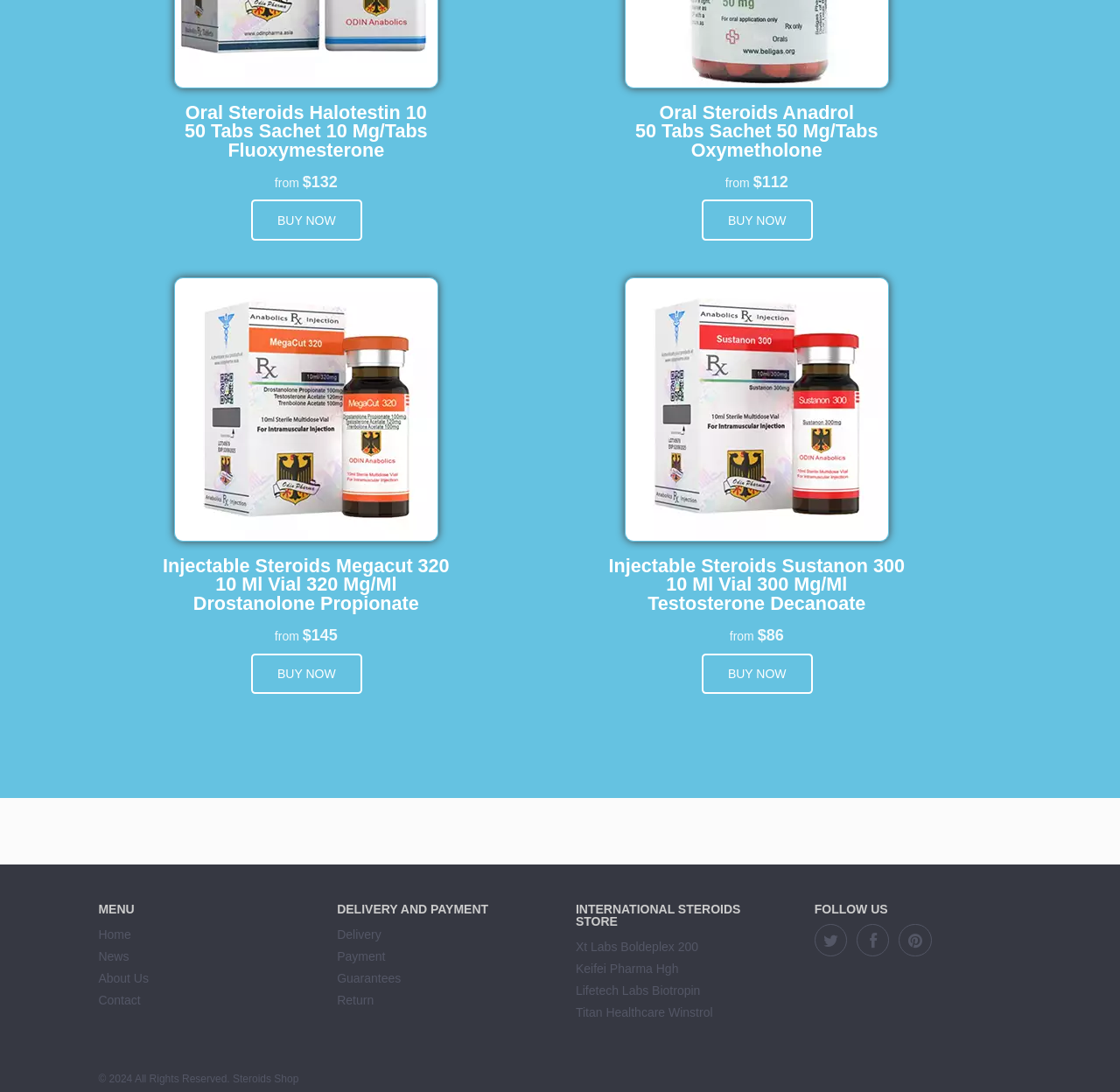Determine the bounding box coordinates of the clickable region to follow the instruction: "Go to Home page".

[0.088, 0.849, 0.117, 0.862]